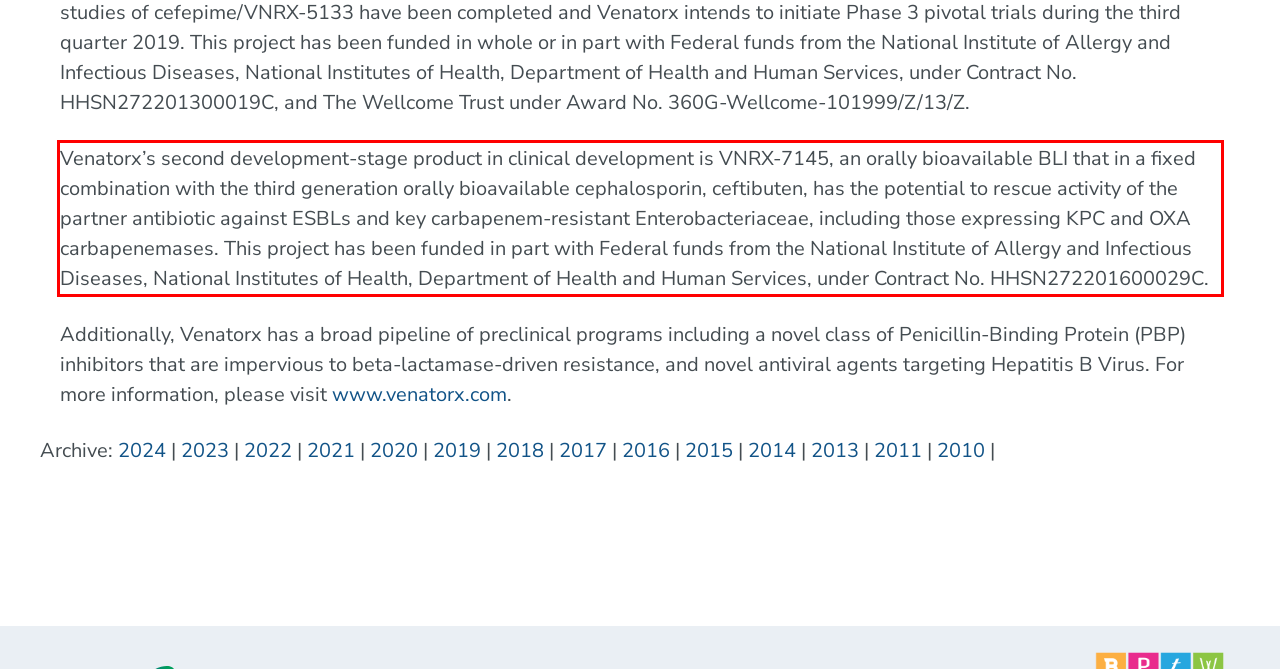Look at the provided screenshot of the webpage and perform OCR on the text within the red bounding box.

Venatorx’s second development-stage product in clinical development is VNRX-7145, an orally bioavailable BLI that in a fixed combination with the third generation orally bioavailable cephalosporin, ceftibuten, has the potential to rescue activity of the partner antibiotic against ESBLs and key carbapenem-resistant Enterobacteriaceae, including those expressing KPC and OXA carbapenemases. This project has been funded in part with Federal funds from the National Institute of Allergy and Infectious Diseases, National Institutes of Health, Department of Health and Human Services, under Contract No. HHSN272201600029C.